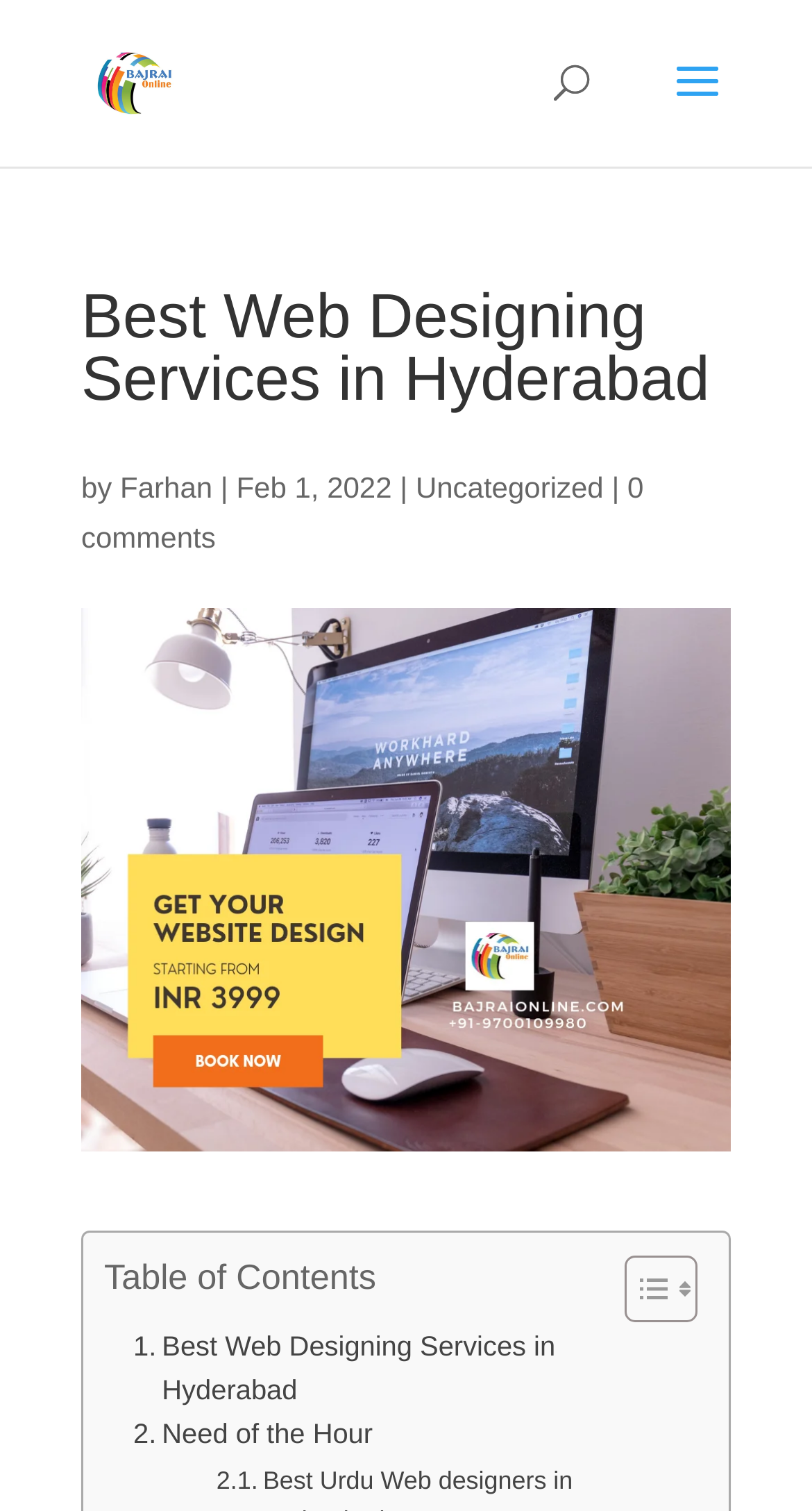Can you determine the bounding box coordinates of the area that needs to be clicked to fulfill the following instruction: "search for something"?

[0.5, 0.0, 0.9, 0.001]